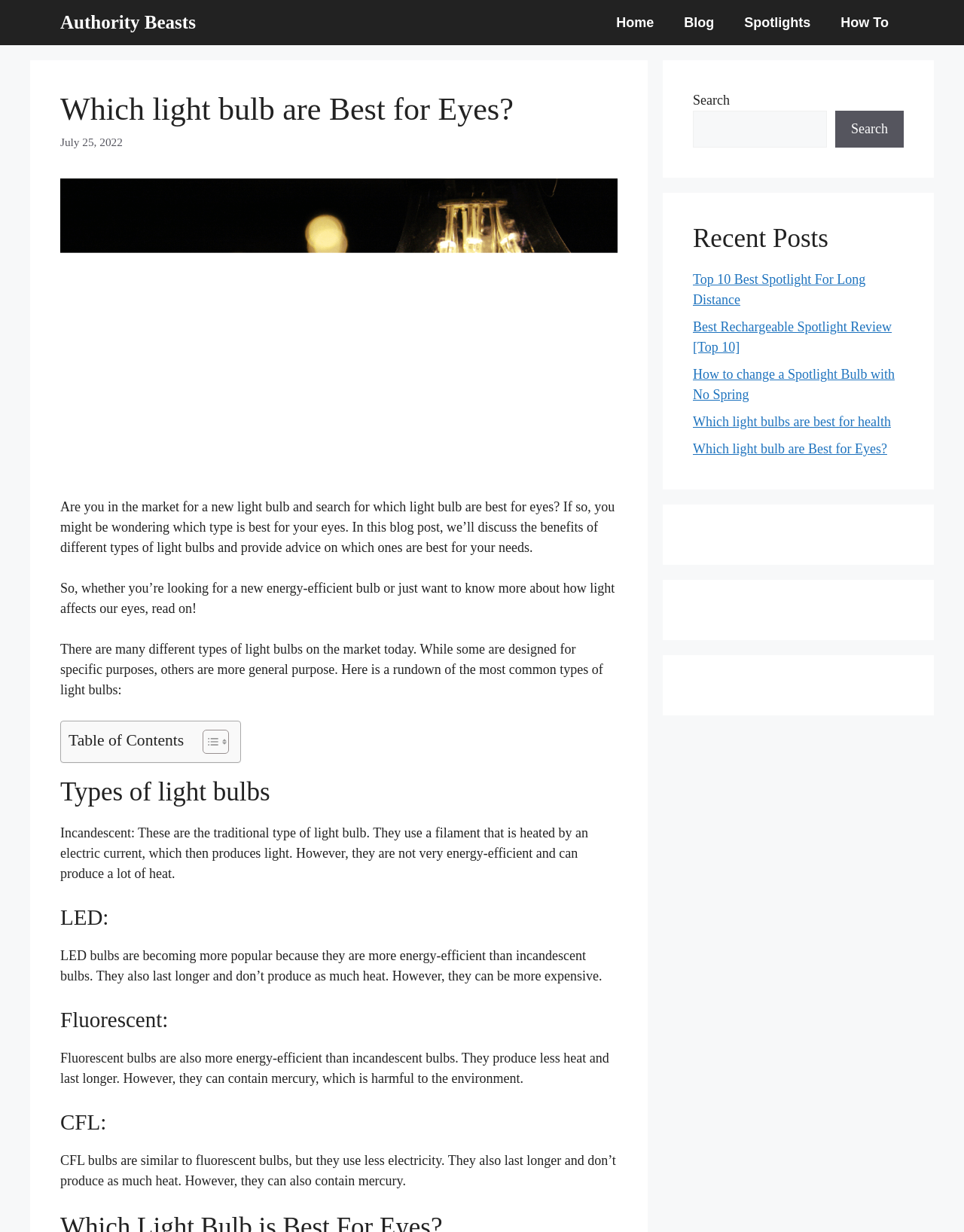Please determine the bounding box coordinates of the area that needs to be clicked to complete this task: 'Click on the 'Authority Beasts' link'. The coordinates must be four float numbers between 0 and 1, formatted as [left, top, right, bottom].

[0.062, 0.0, 0.203, 0.037]